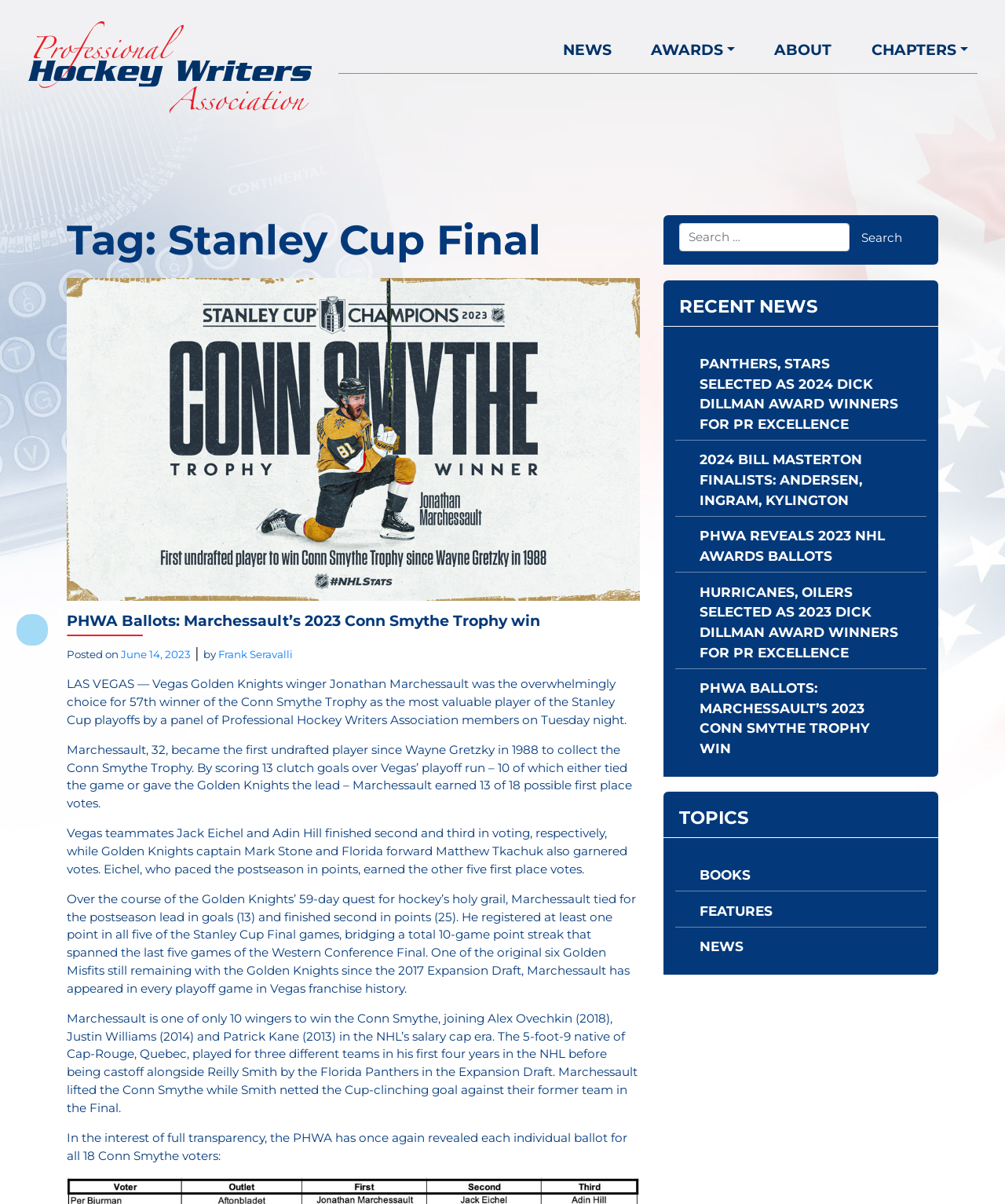Locate the coordinates of the bounding box for the clickable region that fulfills this instruction: "Read about PHWA Ballots: Marchessault’s 2023 Conn Smythe Trophy win".

[0.066, 0.508, 0.538, 0.523]